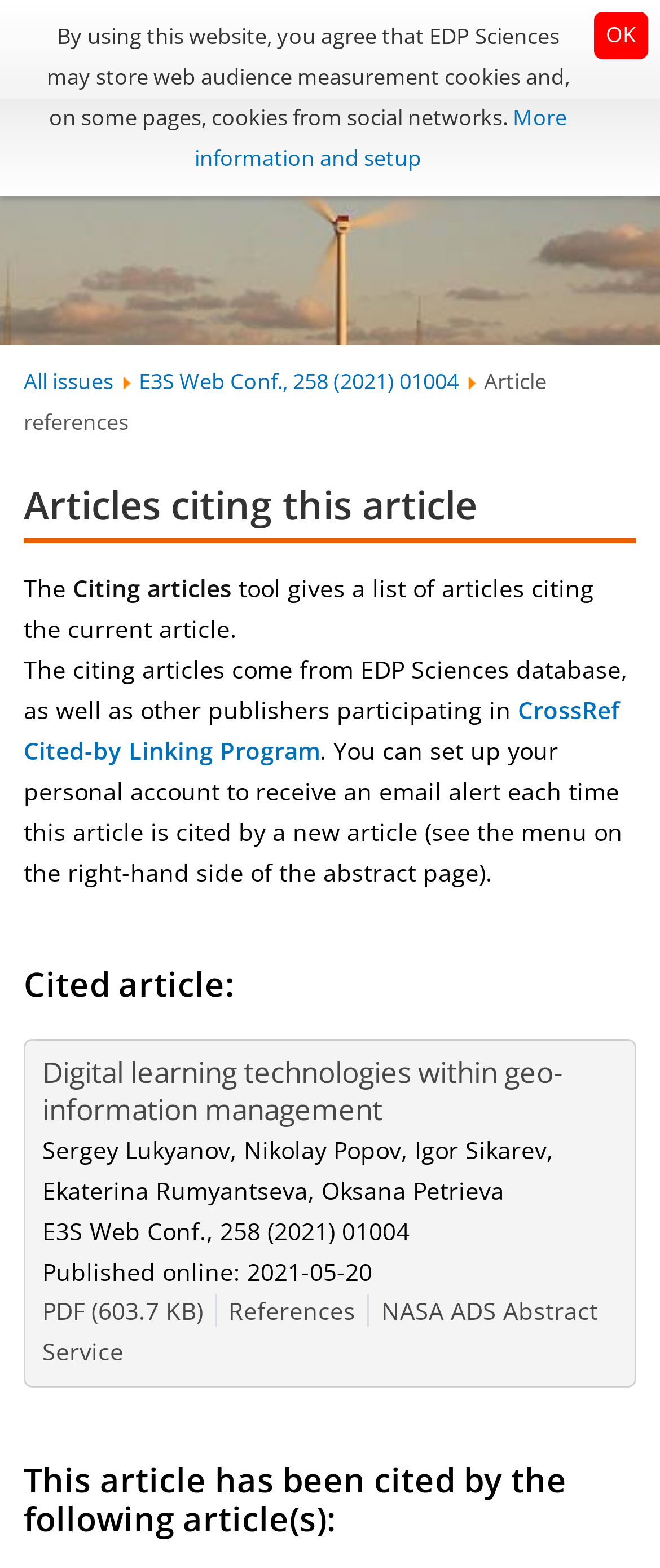Locate the bounding box coordinates of the area that needs to be clicked to fulfill the following instruction: "View all issues". The coordinates should be in the format of four float numbers between 0 and 1, namely [left, top, right, bottom].

[0.036, 0.233, 0.172, 0.253]